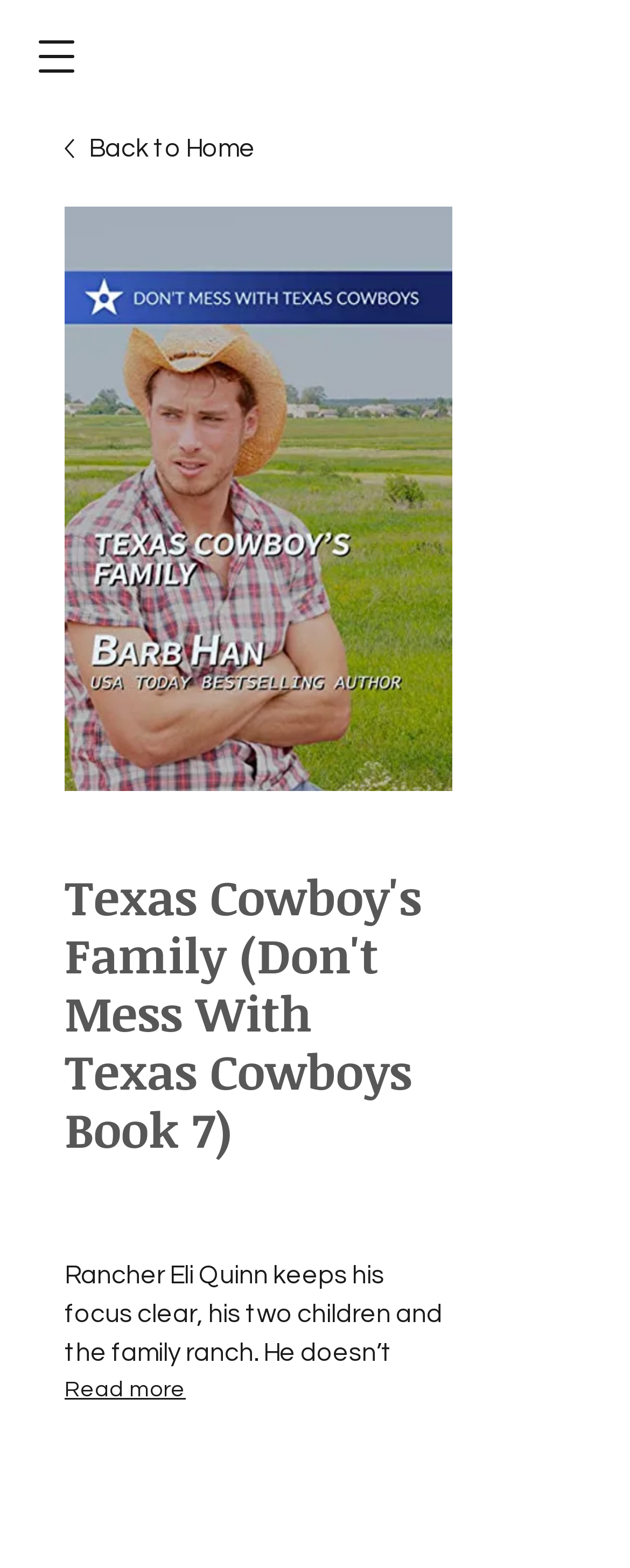Identify the title of the webpage and provide its text content.

Texas Cowboy's Family (Don't Mess With Texas Cowboys Book 7)